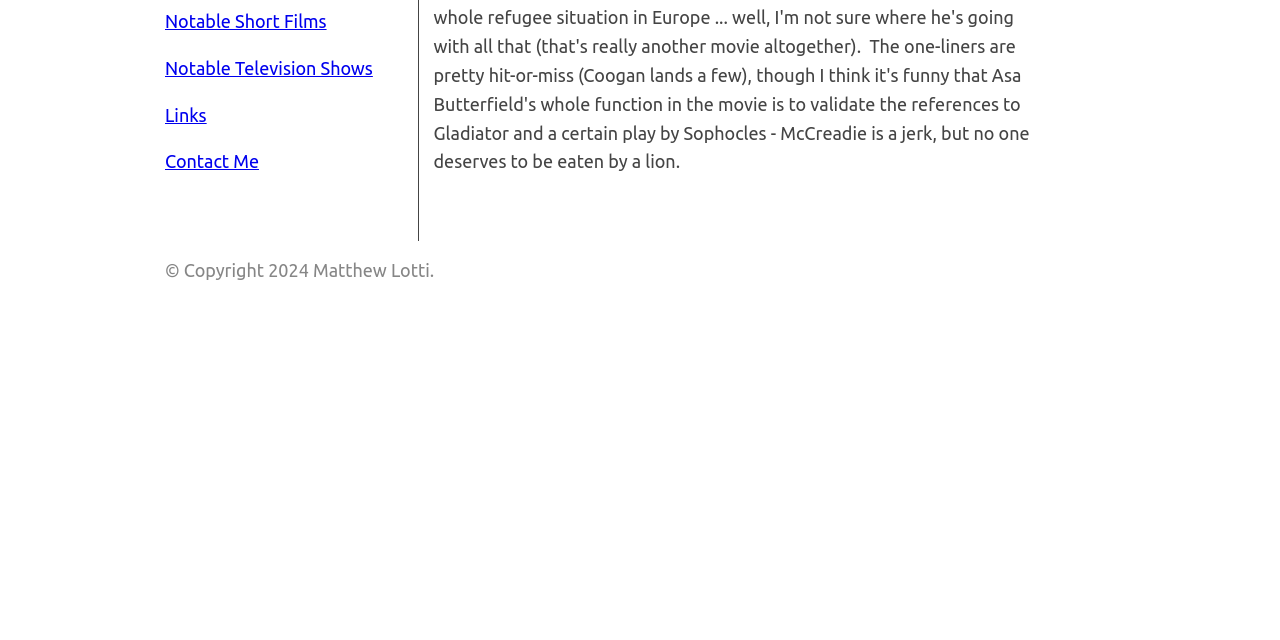Please find the bounding box coordinates in the format (top-left x, top-left y, bottom-right x, bottom-right y) for the given element description. Ensure the coordinates are floating point numbers between 0 and 1. Description: Accept

None